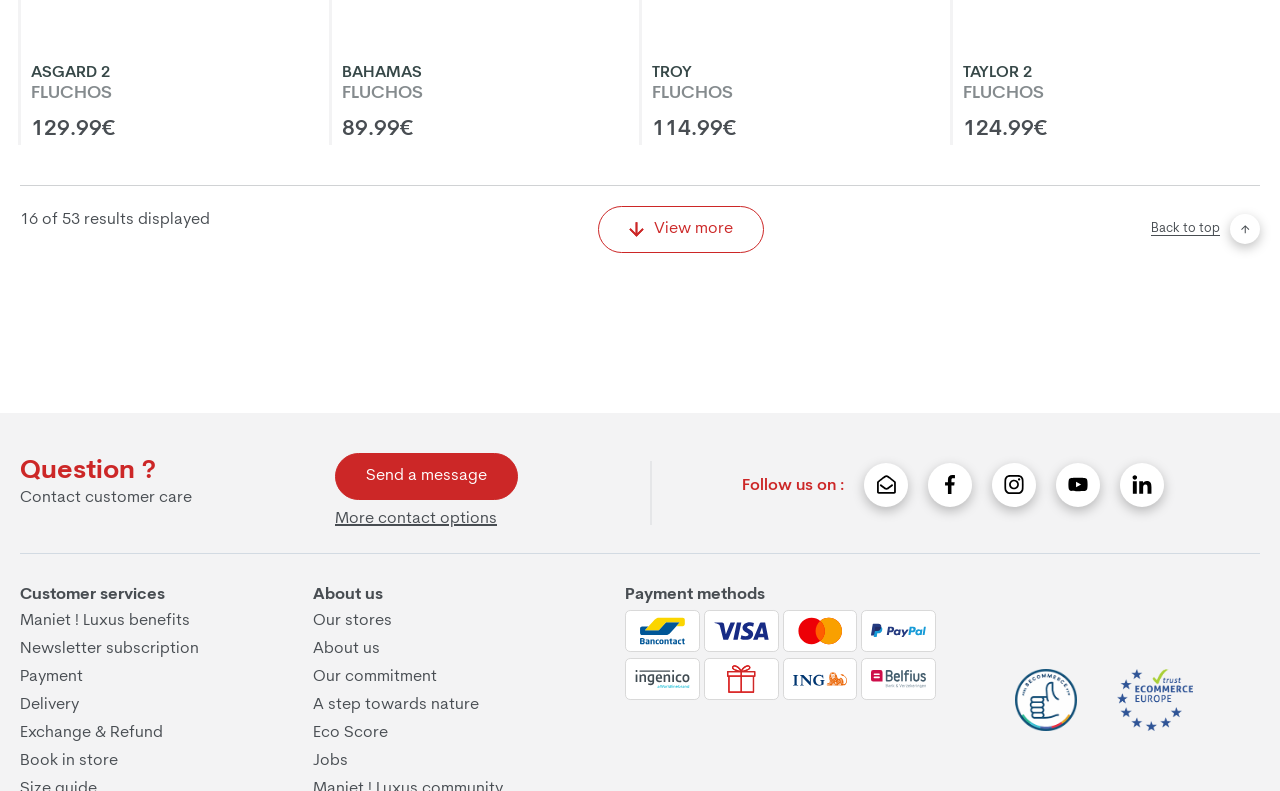Refer to the image and provide an in-depth answer to the question:
What is the price of TROY?

I looked for the price associated with the product 'TROY' and found the text '114.99€' next to it.